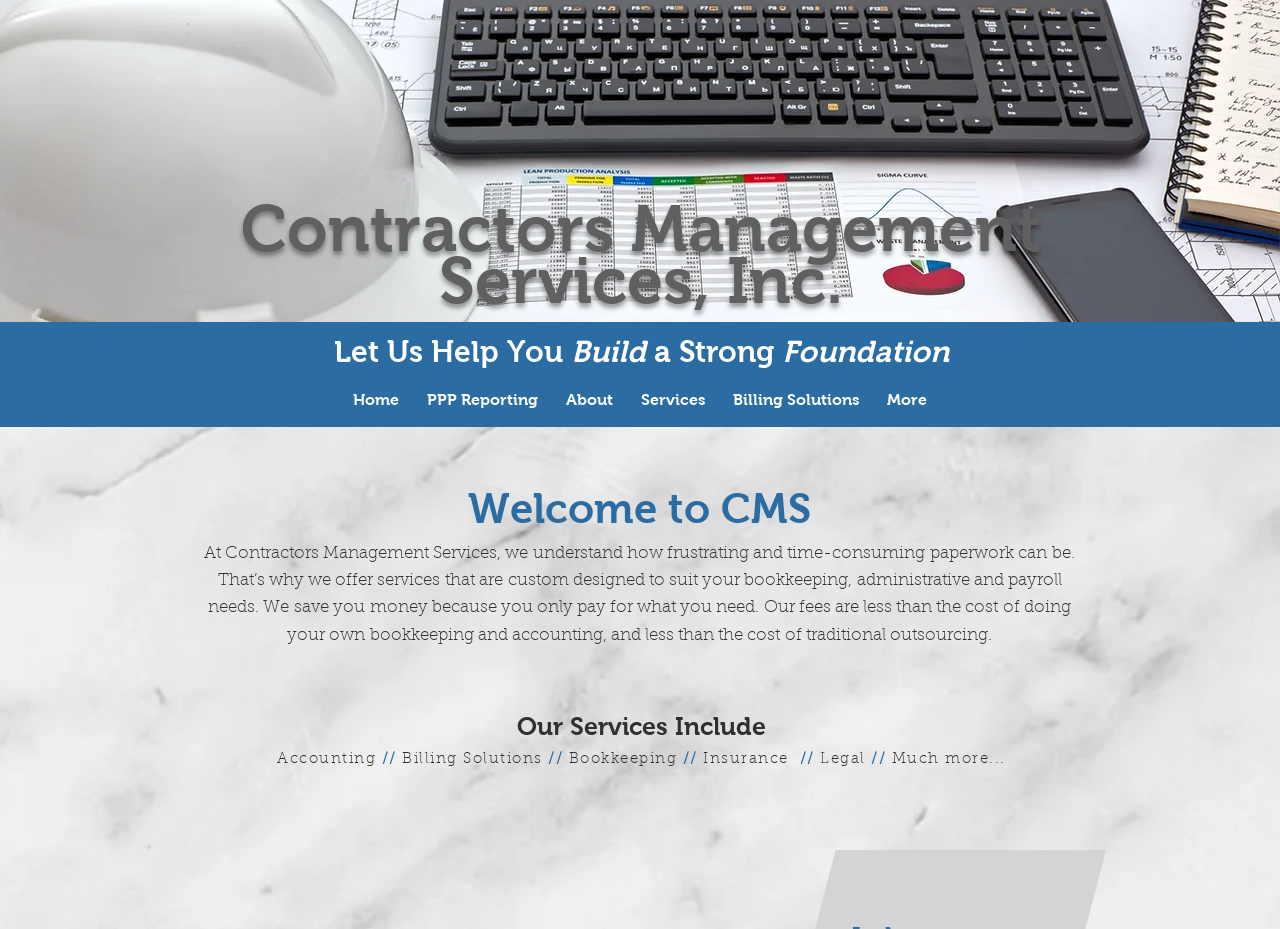Please reply to the following question with a single word or a short phrase:
What is the tone of the company's message?

Helpful and understanding